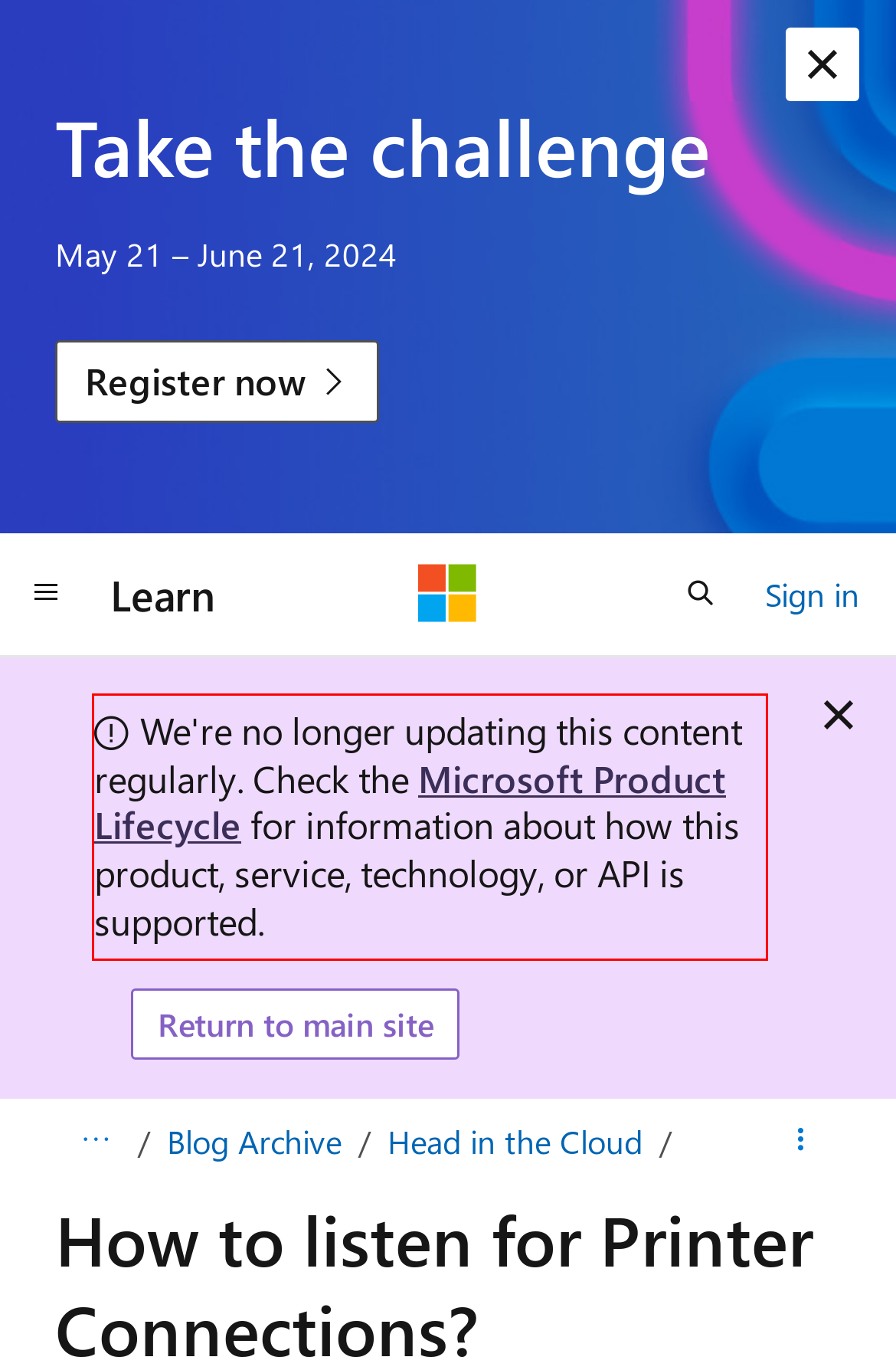Review the webpage screenshot provided, and perform OCR to extract the text from the red bounding box.

We're no longer updating this content regularly. Check the Microsoft Product Lifecycle for information about how this product, service, technology, or API is supported.